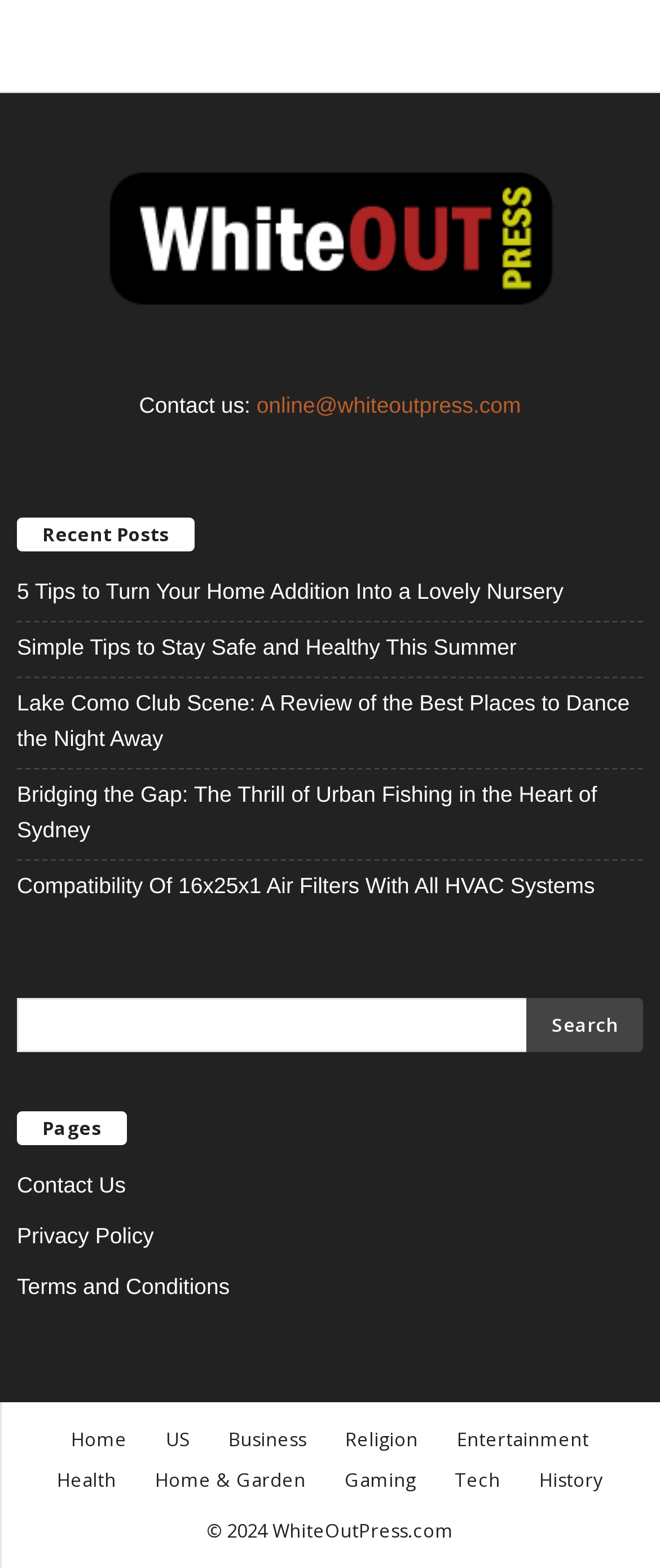Using the webpage screenshot, locate the HTML element that fits the following description and provide its bounding box: "Contact Us".

[0.026, 0.748, 0.191, 0.764]